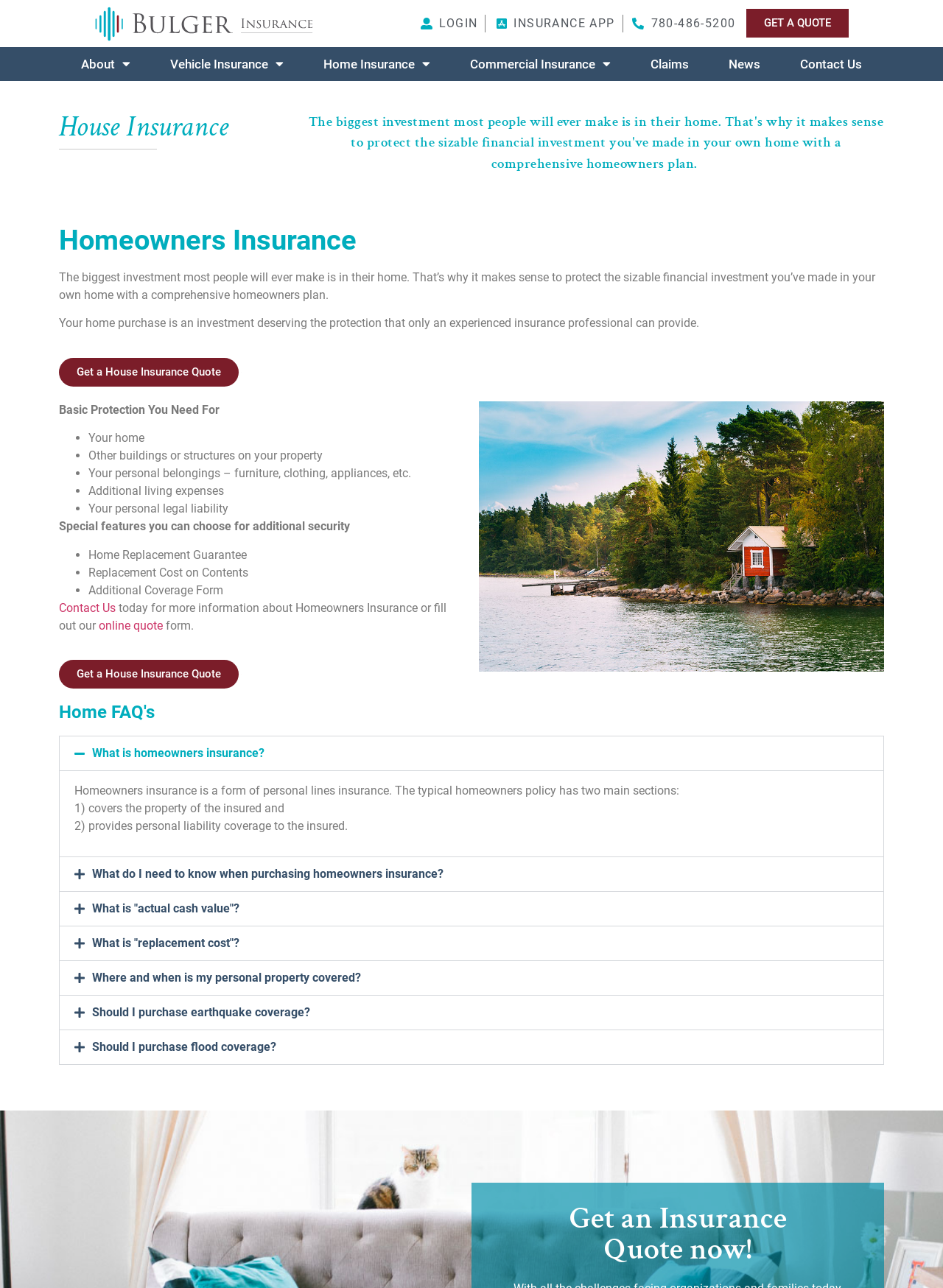Give a short answer to this question using one word or a phrase:
How can I get more information about homeowners insurance?

Contact Us or Get a Quote